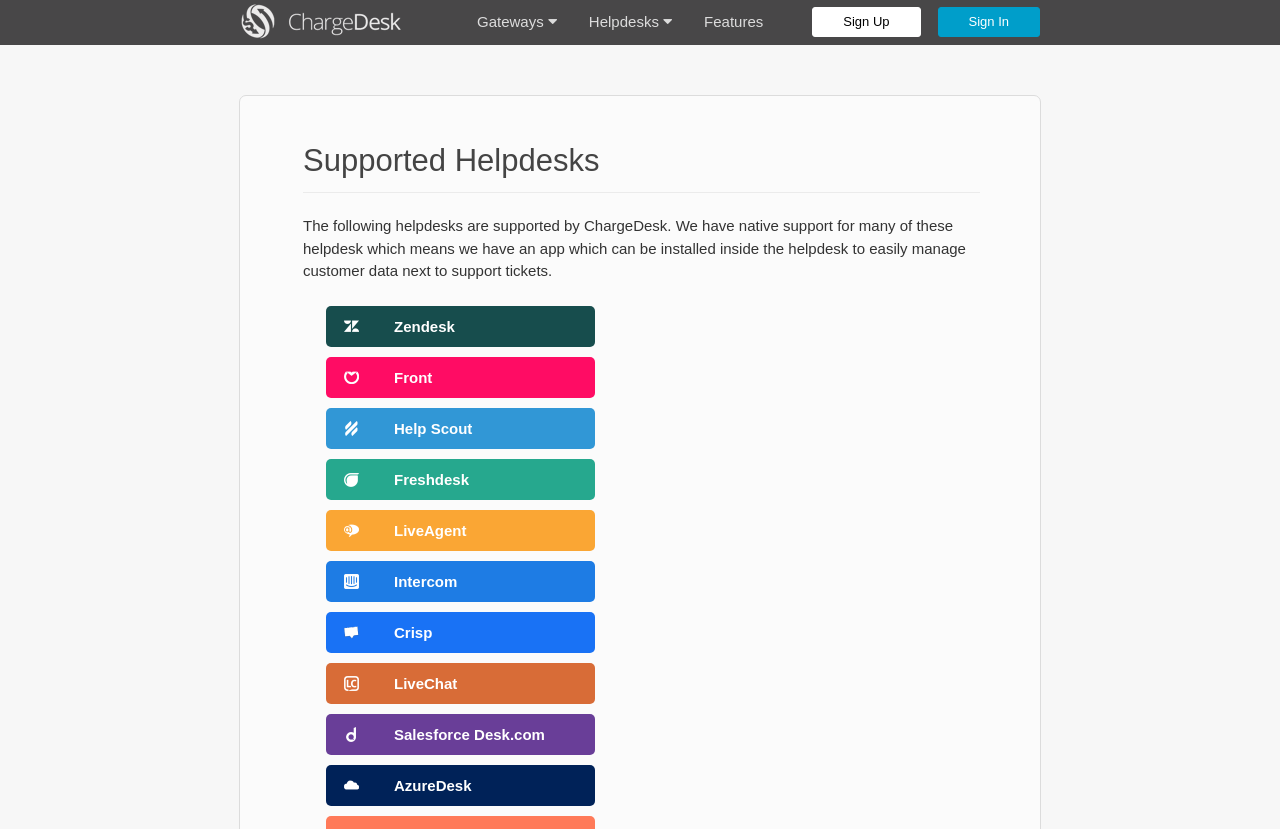Using the provided element description, identify the bounding box coordinates as (top-left x, top-left y, bottom-right x, bottom-right y). Ensure all values are between 0 and 1. Description: Sign In

[0.732, 0.008, 0.812, 0.045]